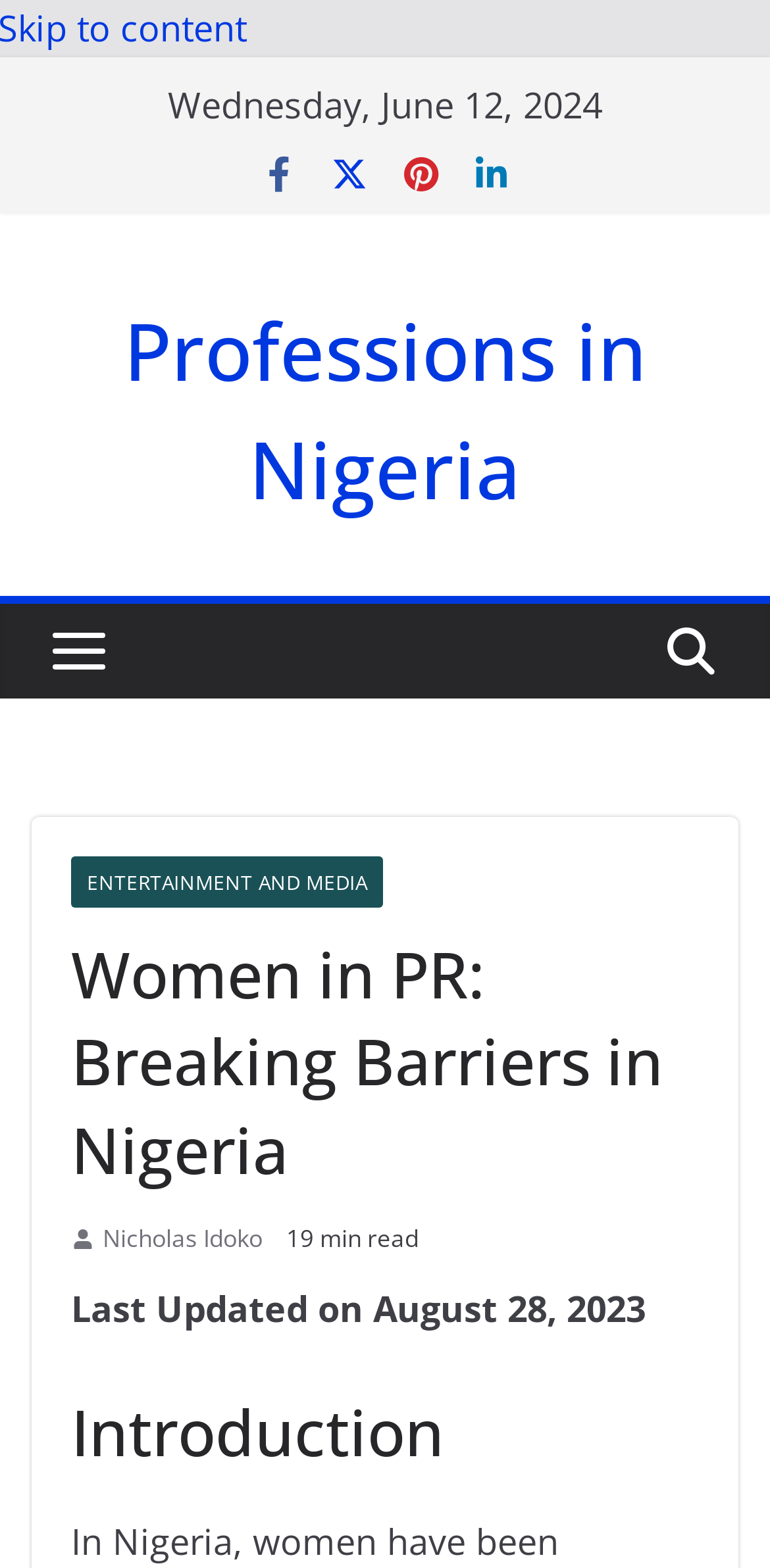Please give the bounding box coordinates of the area that should be clicked to fulfill the following instruction: "Check the article by Nicholas Idoko". The coordinates should be in the format of four float numbers from 0 to 1, i.e., [left, top, right, bottom].

[0.133, 0.778, 0.341, 0.802]